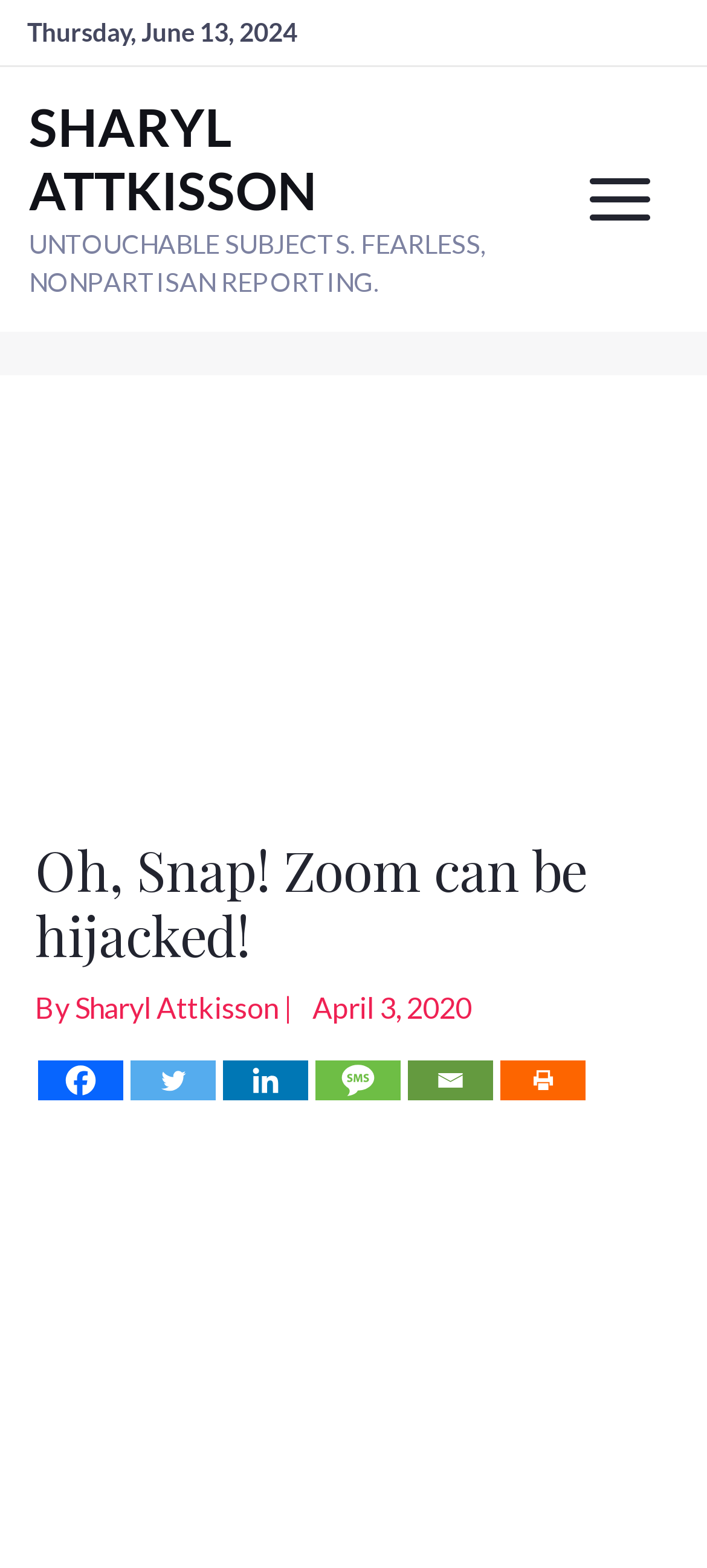Provide a thorough description of the webpage's content and layout.

This webpage appears to be a news article or blog post about the FBI's warning on "Zoombombers" who hack into internet conferencing services like Zoom. 

At the top of the page, there are two links, "Contact" and "Advertise", positioned side by side. 

Below these links, there are four footer widgets, each containing a set of links and headings. The first footer widget has a heading "SECONDARY PAGES" and contains five links to pages such as "Full Measure Stations", "Privacy Policy", and "Terms of Use". The second footer widget has a heading "SPECIAL INVESTIGATIONS" and contains five links to investigative topics like "Attkisson v. DOJ/FBI", "Benghazi", and "Fake News". 

To the right of these footer widgets, there is a section with a heading "FOLLOW SHARYL ATTKISSON" and five social media links, each accompanied by an image, to Twitter, YouTube, Instagram, Facebook, and RSS. 

Below this section, there is a copyright notice "Copyright © 2024 Sharyl Attkisson". 

The fourth footer widget contains a single link "LOG IN" positioned at the bottom left of the page. 

At the bottom right of the page, there is a "Scroll to Top" button accompanied by an image. 

Above the footer widgets, there is a button "Close" with an image, positioned at the top right of the page. 

On the left side of the page, there is a large image that spans from the top to the middle of the page. 

In the middle of the page, there is a heading "Keep Independent Journalism Alive" and a link "DONATE NOW" positioned below it.